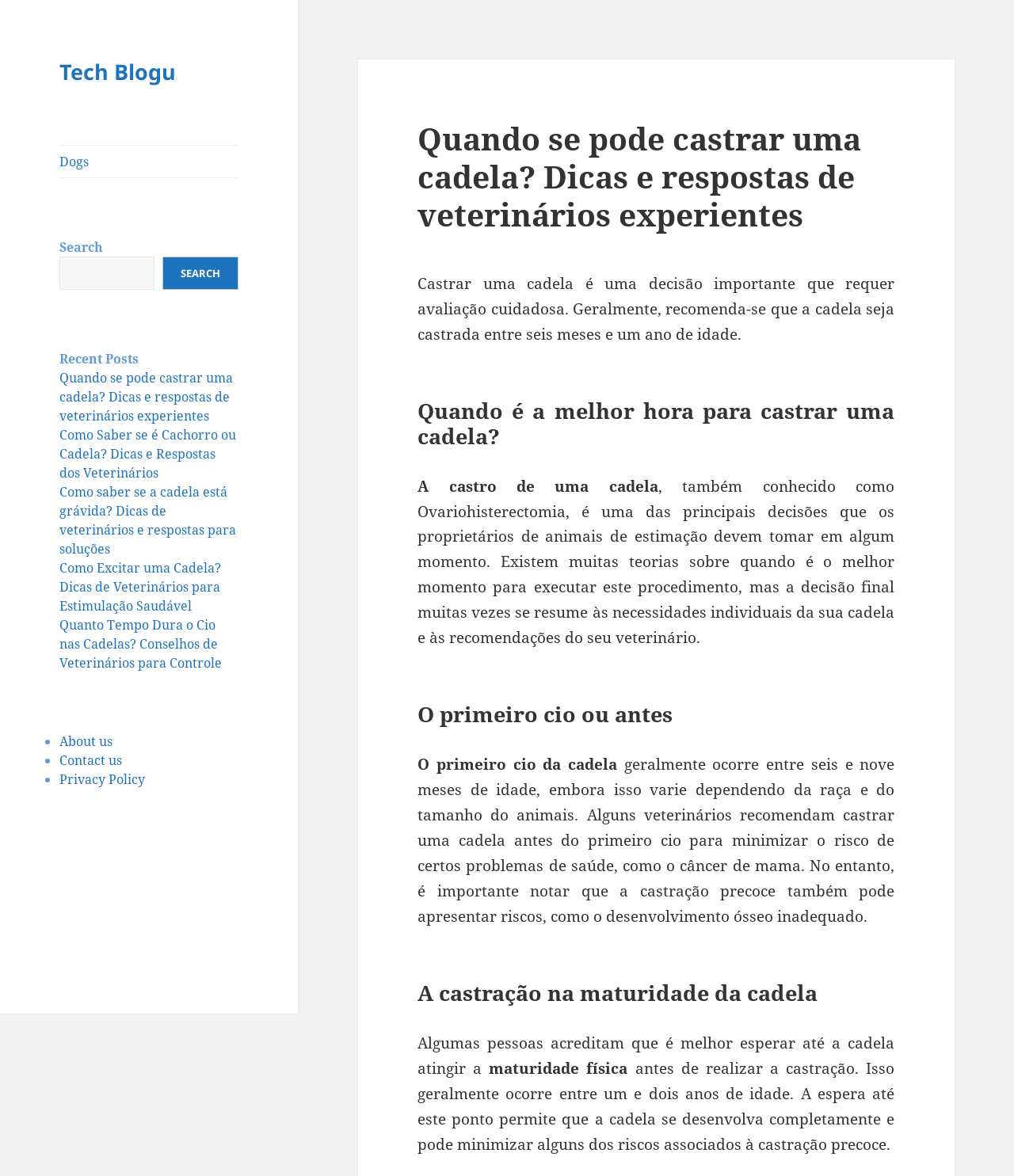Identify the bounding box coordinates of the clickable region to carry out the given instruction: "Click on the Dogs link".

[0.059, 0.124, 0.235, 0.151]